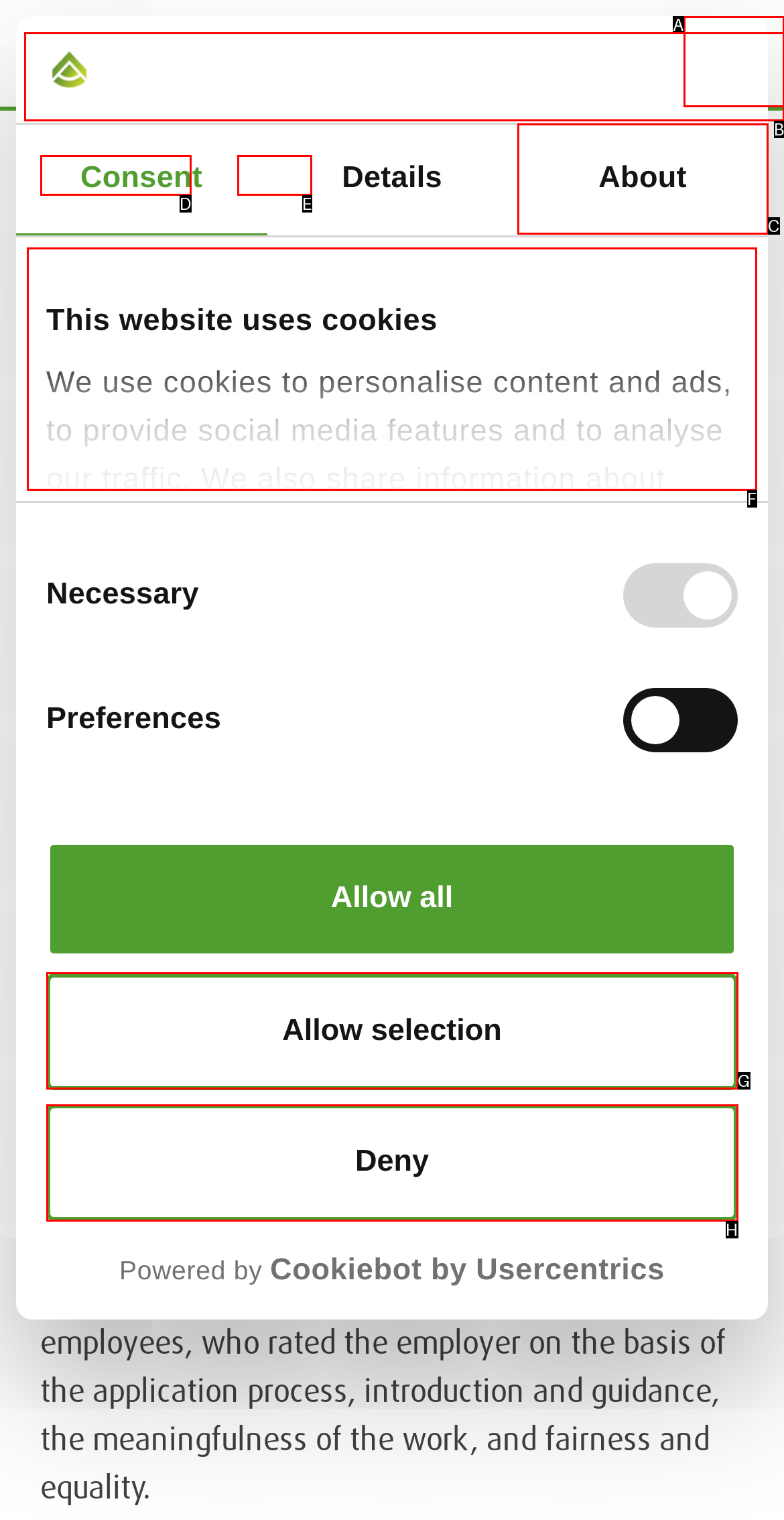Examine the description: News and indicate the best matching option by providing its letter directly from the choices.

E